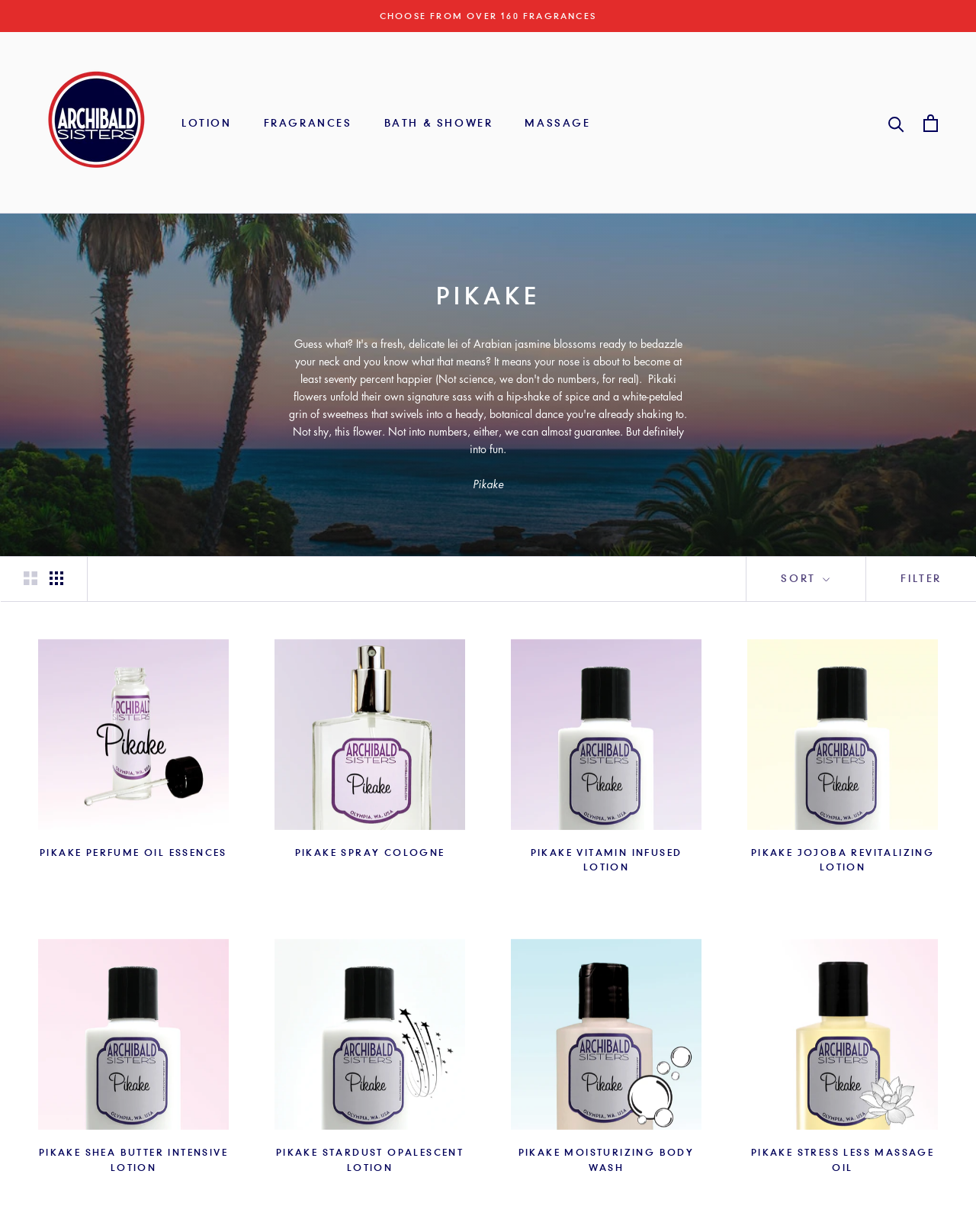Respond to the following query with just one word or a short phrase: 
What is the brand name of the products?

Pikake